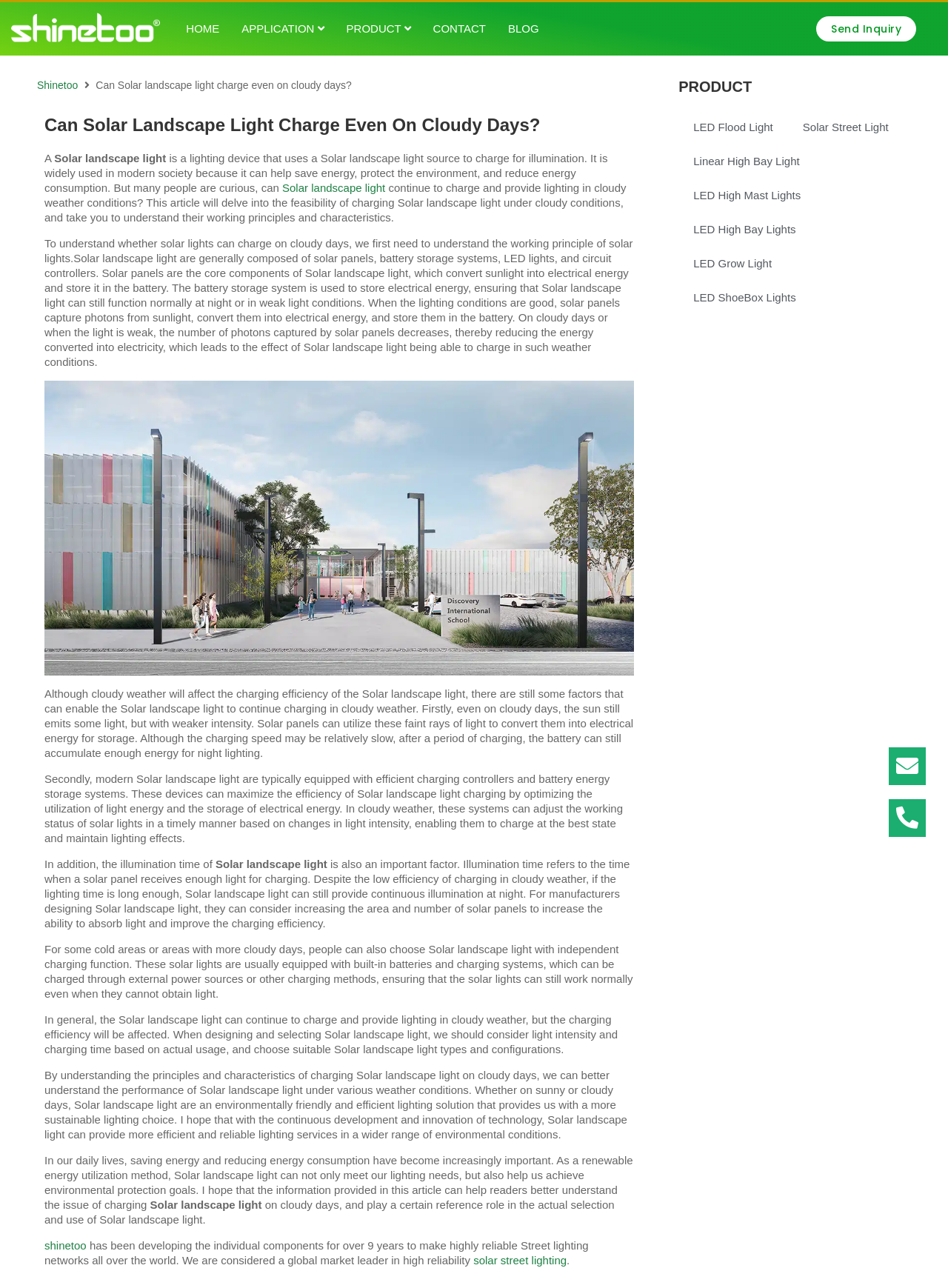Can you pinpoint the bounding box coordinates for the clickable element required for this instruction: "Click on the 'HOME' link"? The coordinates should be four float numbers between 0 and 1, i.e., [left, top, right, bottom].

[0.189, 0.011, 0.239, 0.034]